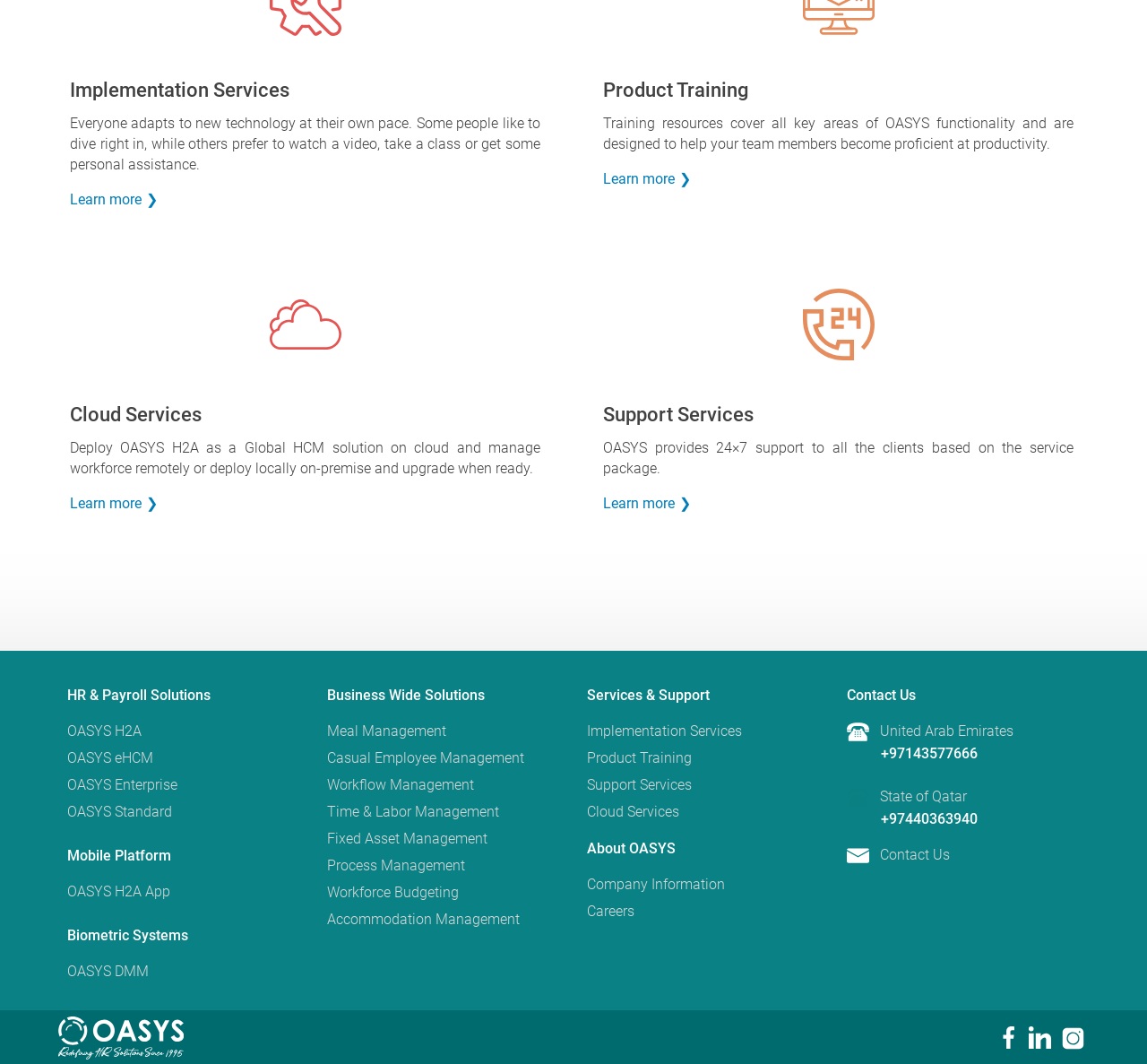What type of services does OASYS provide?
Can you give a detailed and elaborate answer to the question?

Based on the webpage, OASYS provides various services including HR & Payroll Solutions, Mobile Platform, Biometric Systems, Business Wide Solutions, and Services & Support. The 'HR & Payroll Solutions' section is listed first, indicating that it is one of the primary services offered by OASYS.